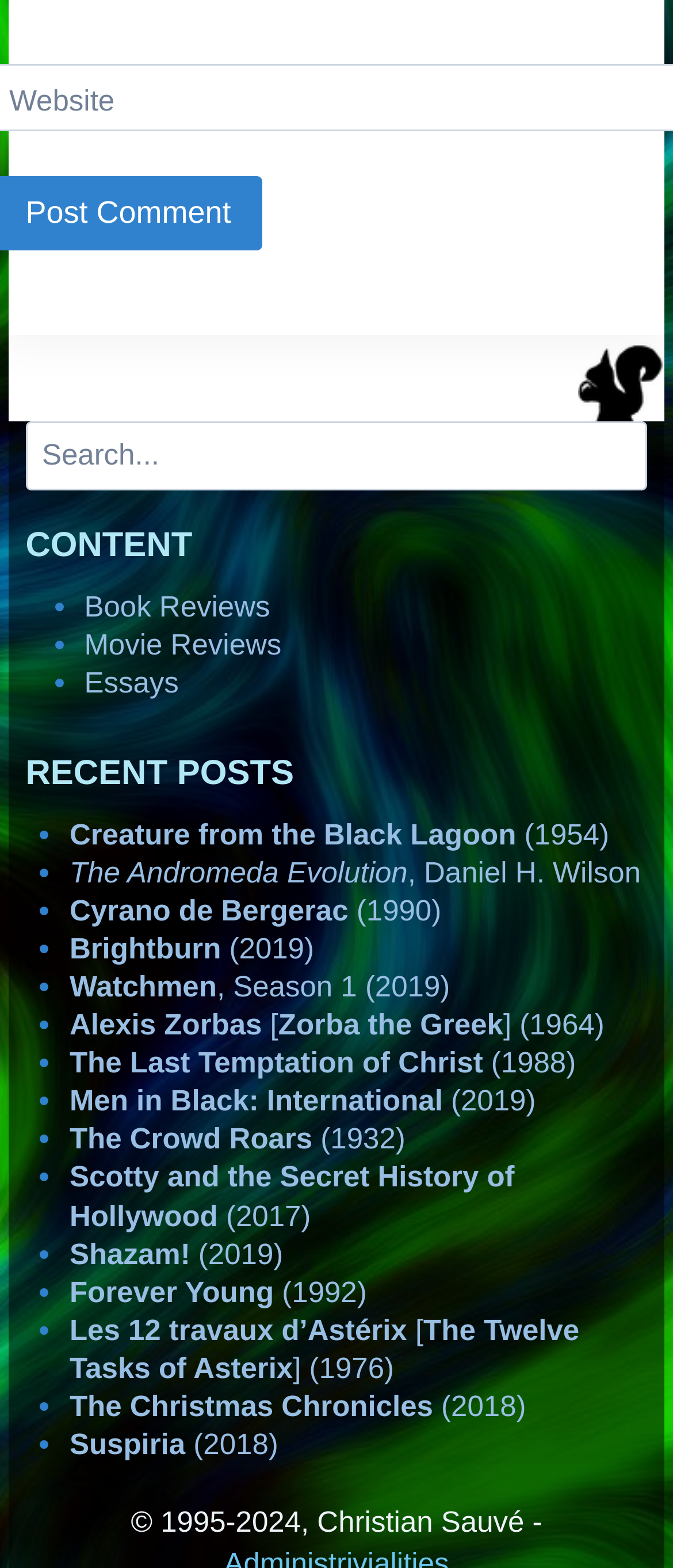Point out the bounding box coordinates of the section to click in order to follow this instruction: "Search for something".

[0.038, 0.269, 0.962, 0.313]